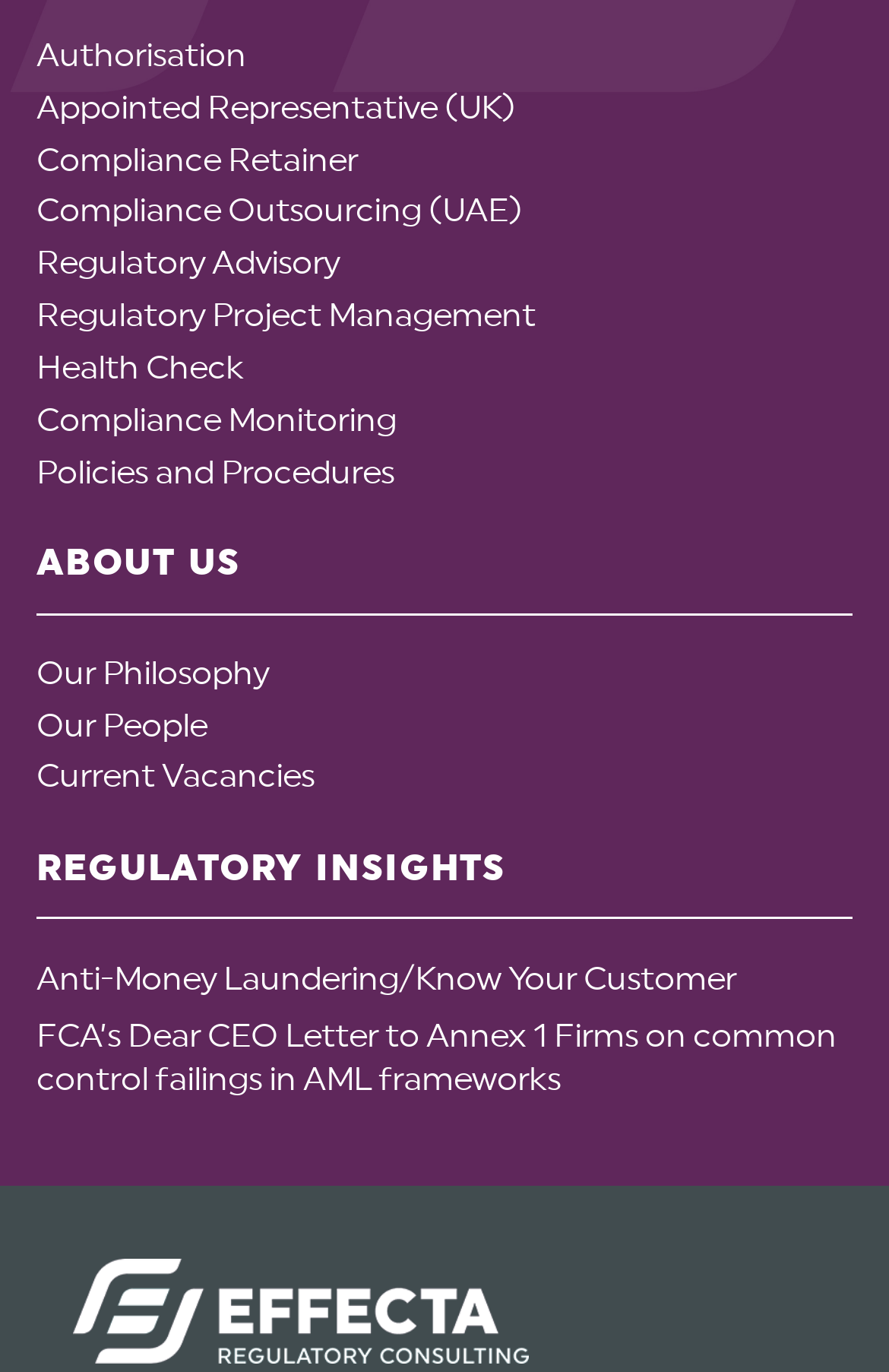Using floating point numbers between 0 and 1, provide the bounding box coordinates in the format (top-left x, top-left y, bottom-right x, bottom-right y). Locate the UI element described here: alt="Logo Fieldstat"

None